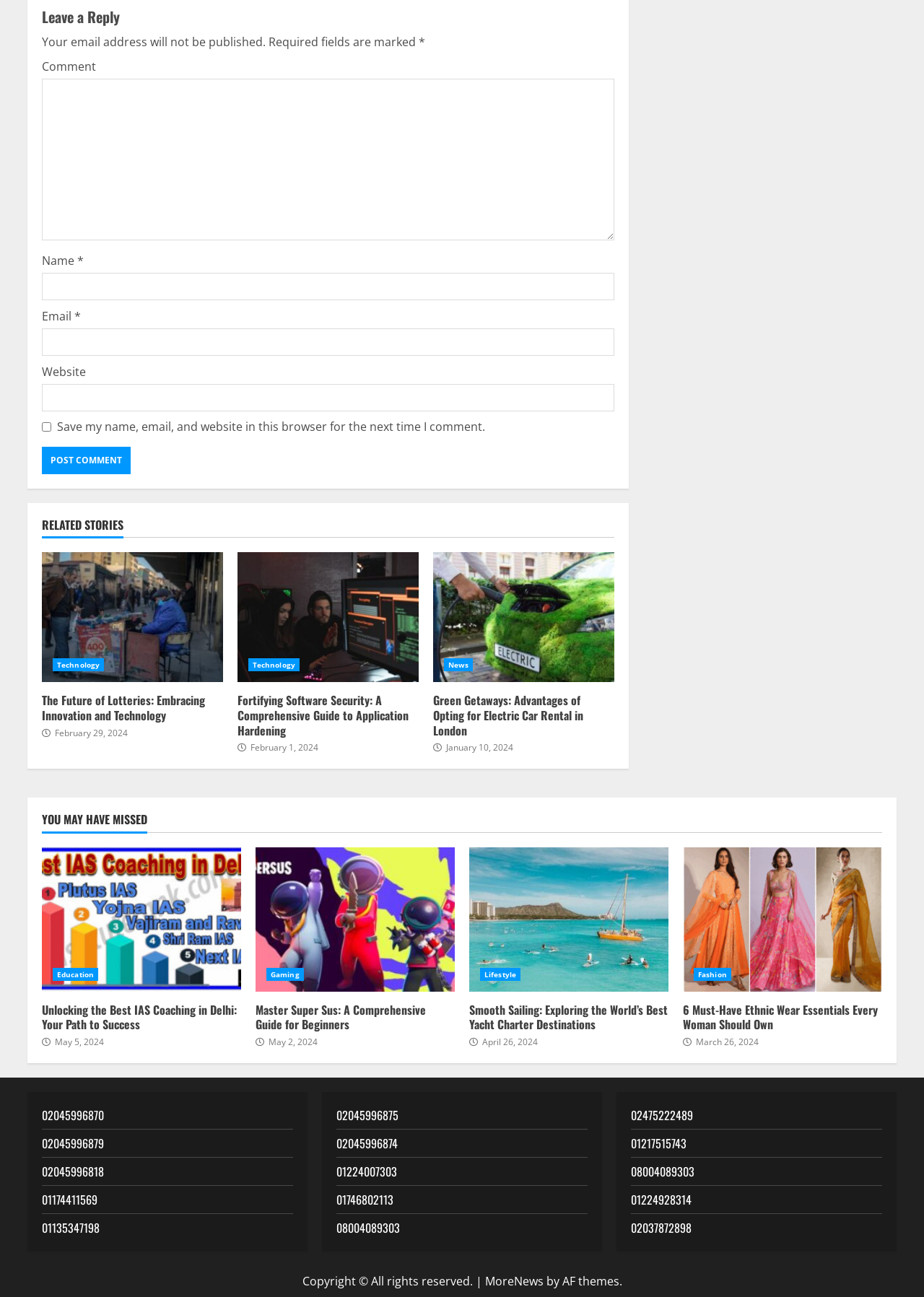Identify the bounding box coordinates of the section that should be clicked to achieve the task described: "Enter your comment".

[0.045, 0.061, 0.665, 0.185]